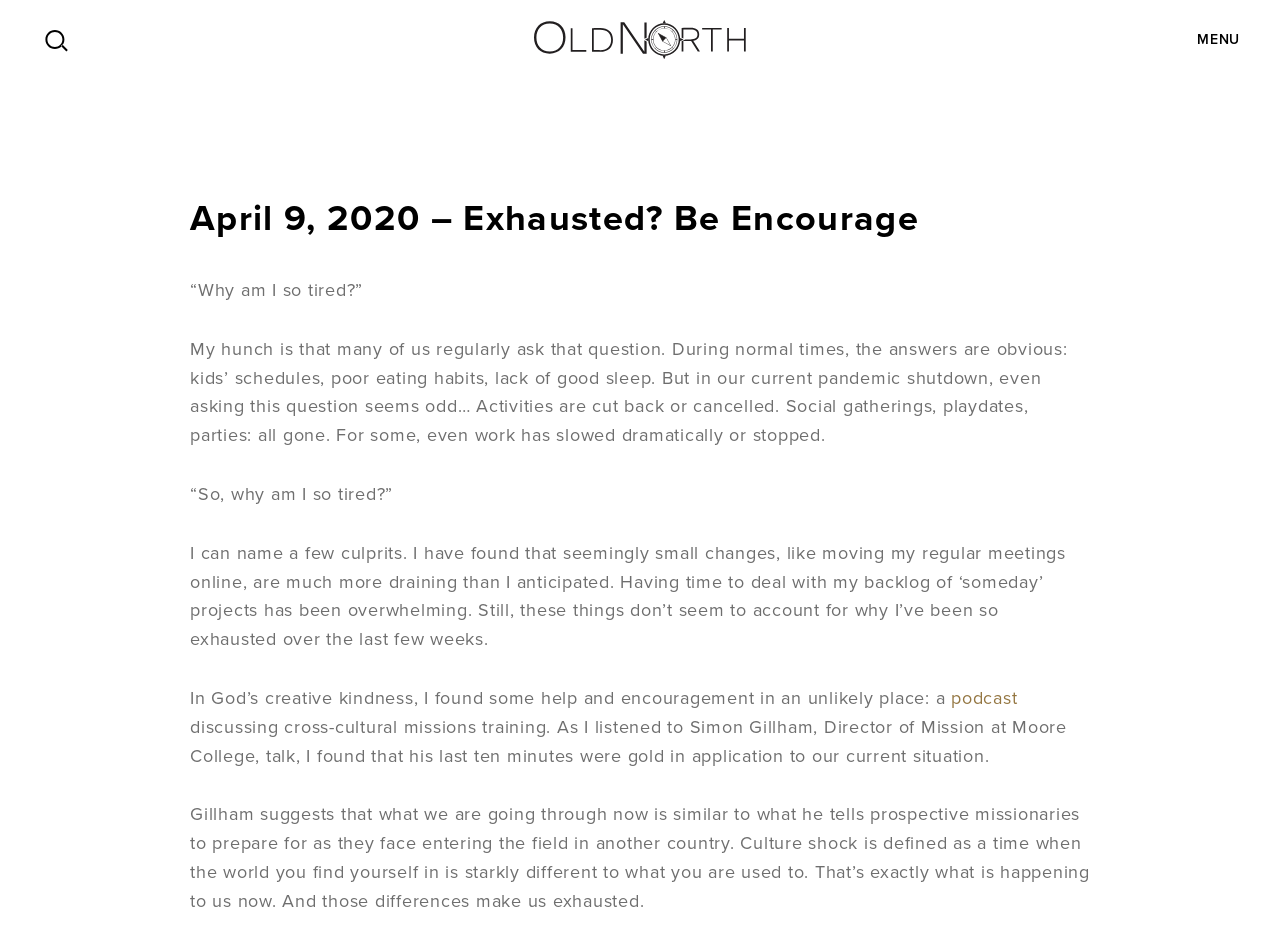Predict the bounding box of the UI element based on this description: "podcast".

[0.743, 0.733, 0.795, 0.761]